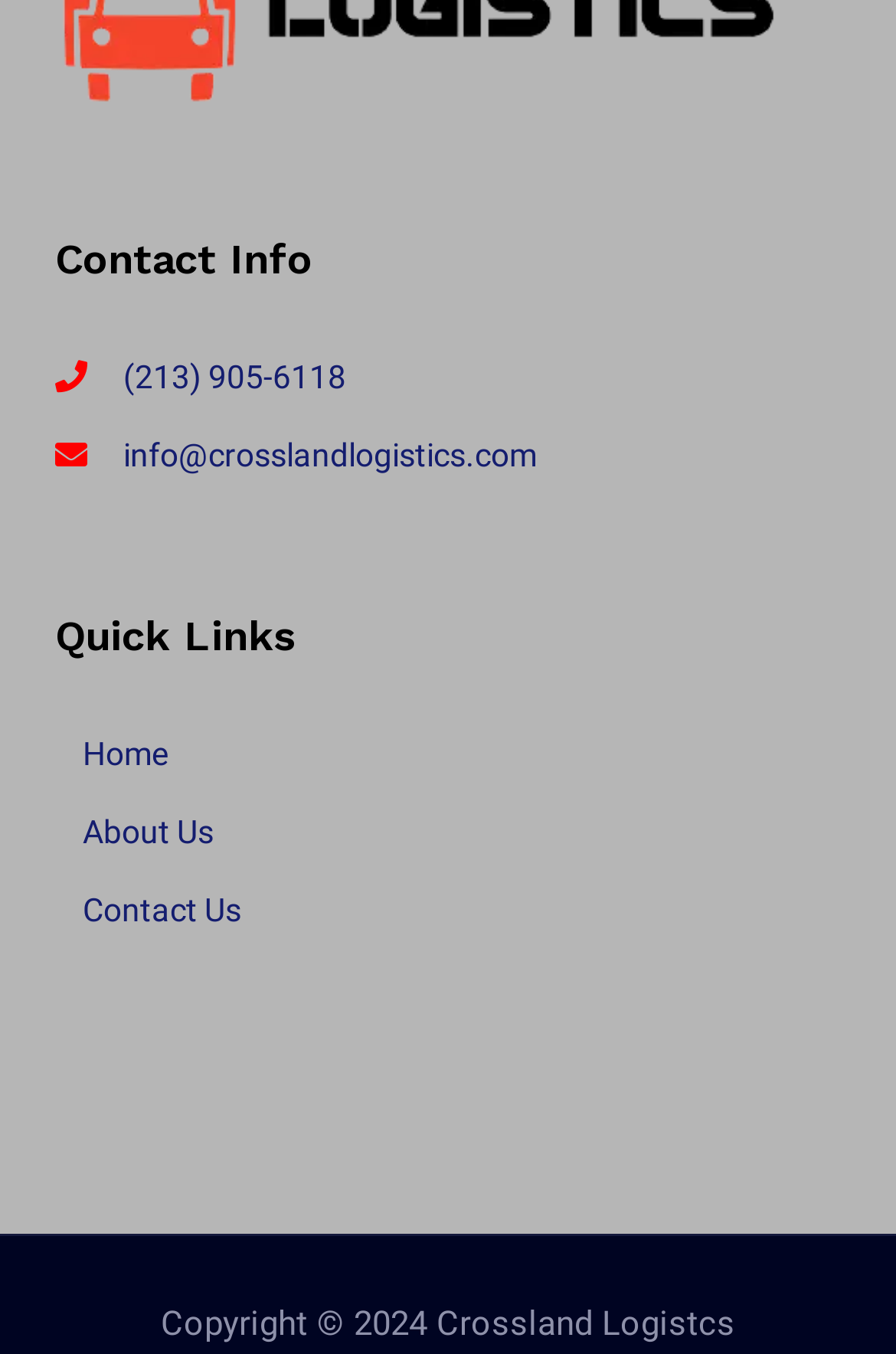Find the UI element described as: "Home" and predict its bounding box coordinates. Ensure the coordinates are four float numbers between 0 and 1, [left, top, right, bottom].

[0.062, 0.535, 0.5, 0.579]